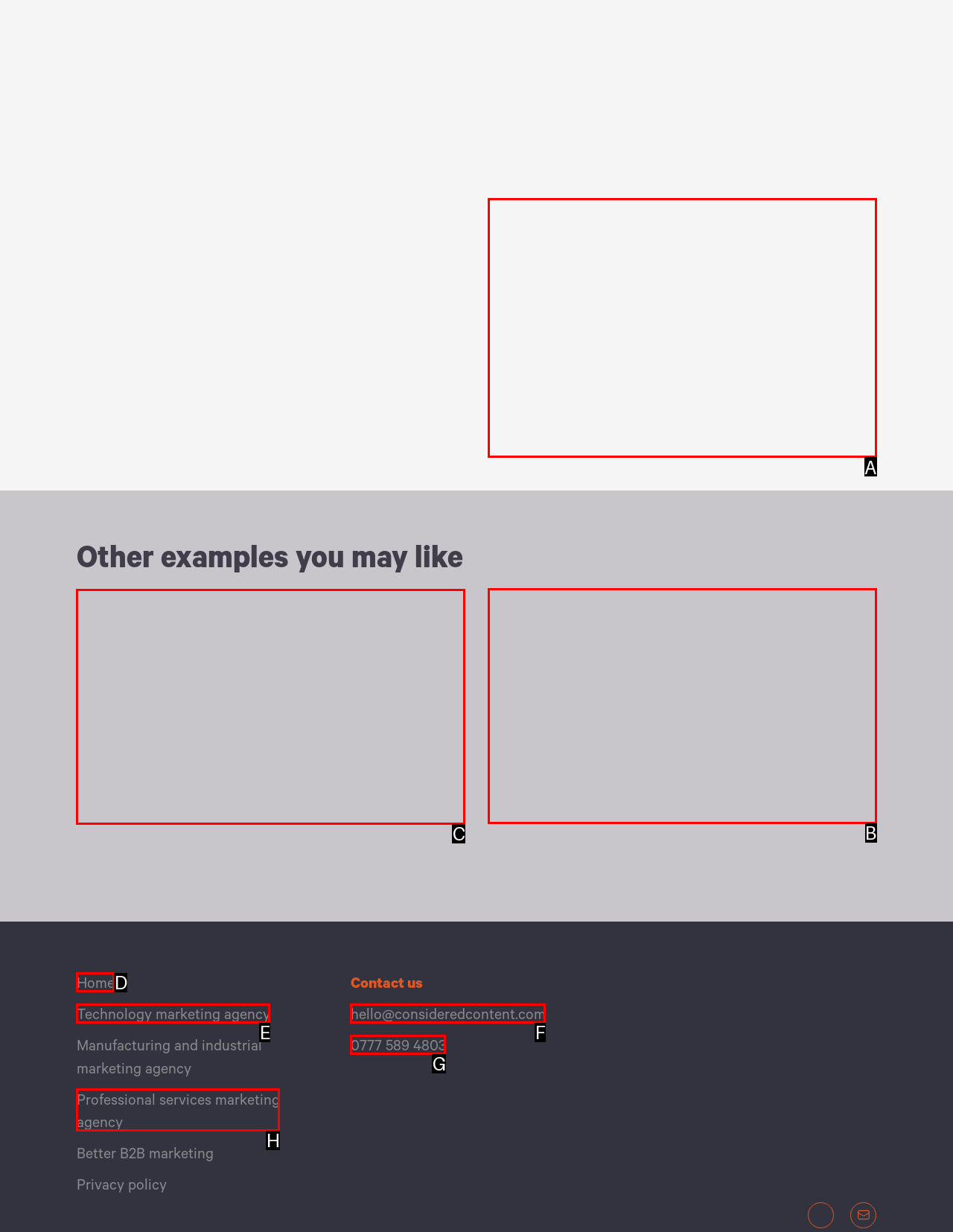Find the correct option to complete this instruction: Explore brand identity development and design. Reply with the corresponding letter.

C